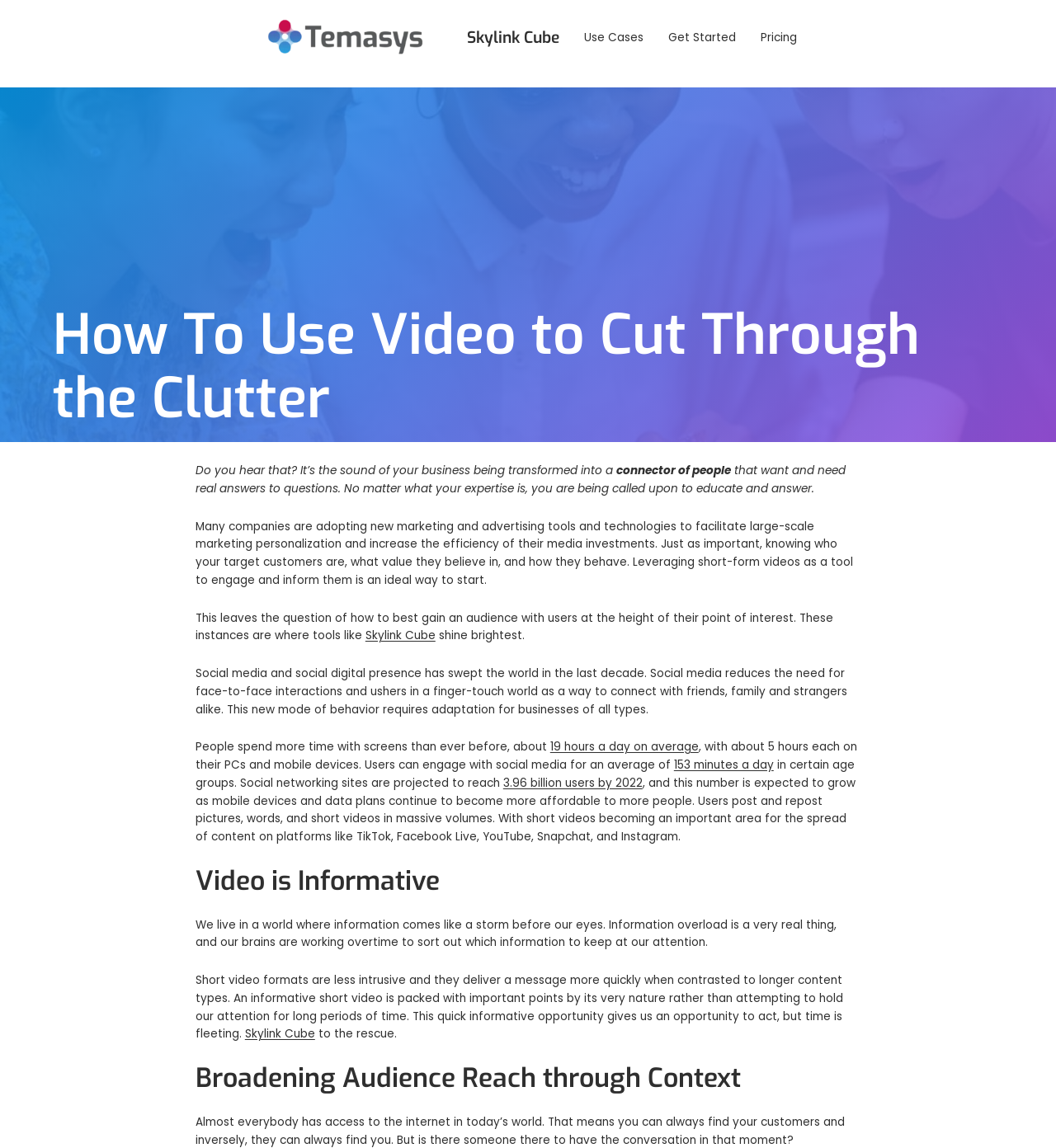How much time do people spend on screens on average?
Respond to the question with a single word or phrase according to the image.

19 hours a day